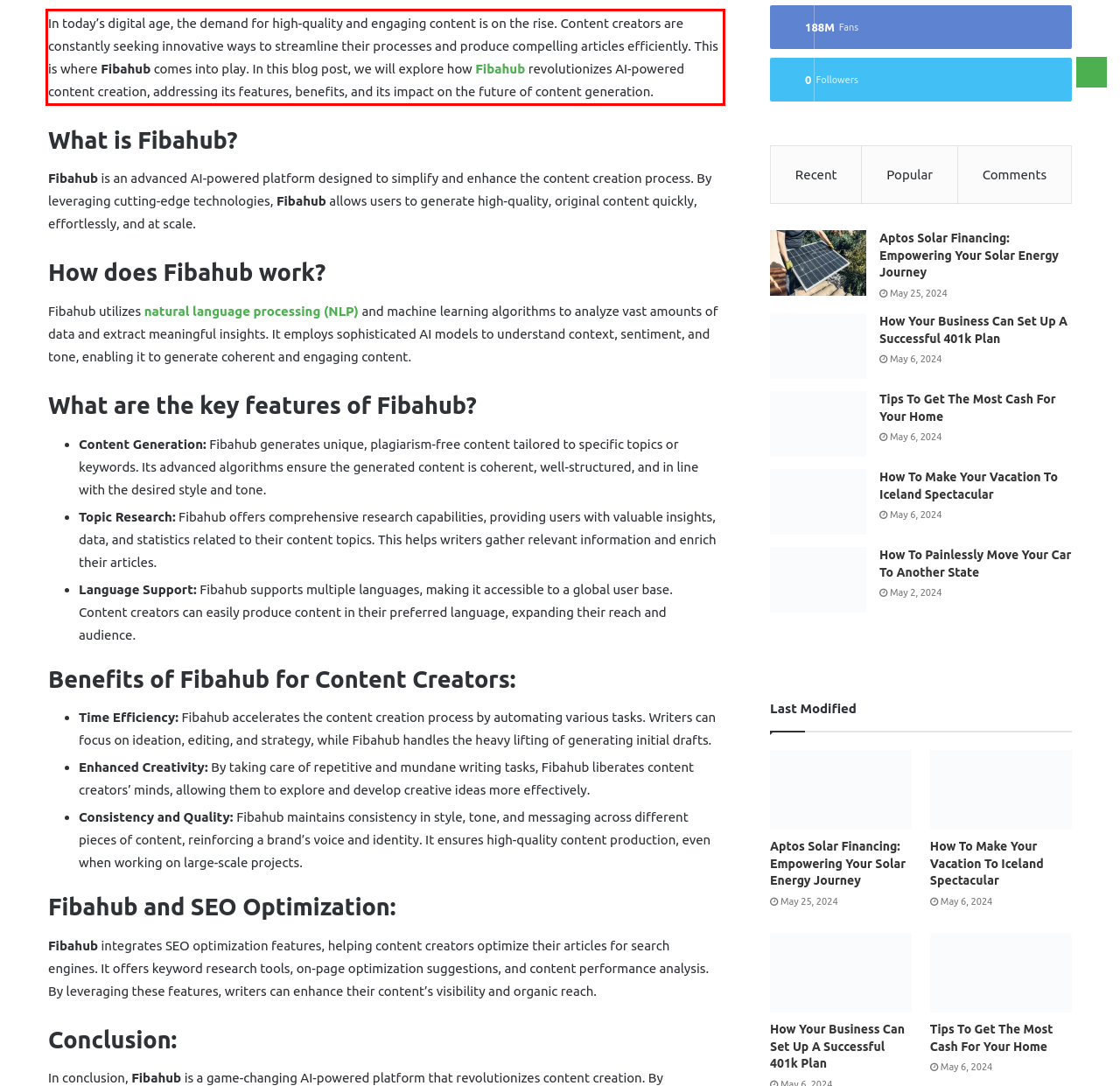Using the provided screenshot of a webpage, recognize and generate the text found within the red rectangle bounding box.

In today’s digital age, the demand for high-quality and engaging content is on the rise. Content creators are constantly seeking innovative ways to streamline their processes and produce compelling articles efficiently. This is where Fibahub comes into play. In this blog post, we will explore how Fibahub revolutionizes AI-powered content creation, addressing its features, benefits, and its impact on the future of content generation.